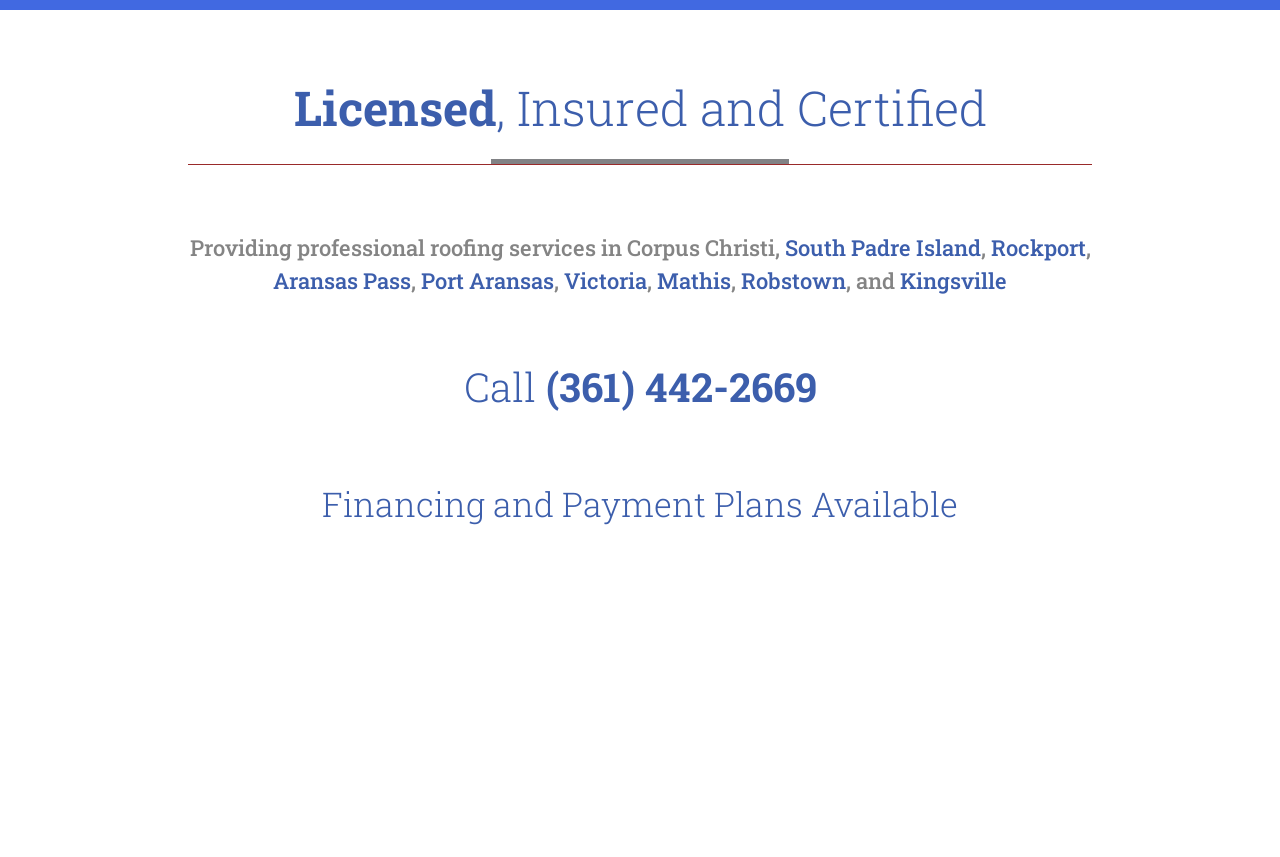Provide the bounding box coordinates for the UI element that is described as: "South Padre Island".

[0.613, 0.272, 0.766, 0.306]